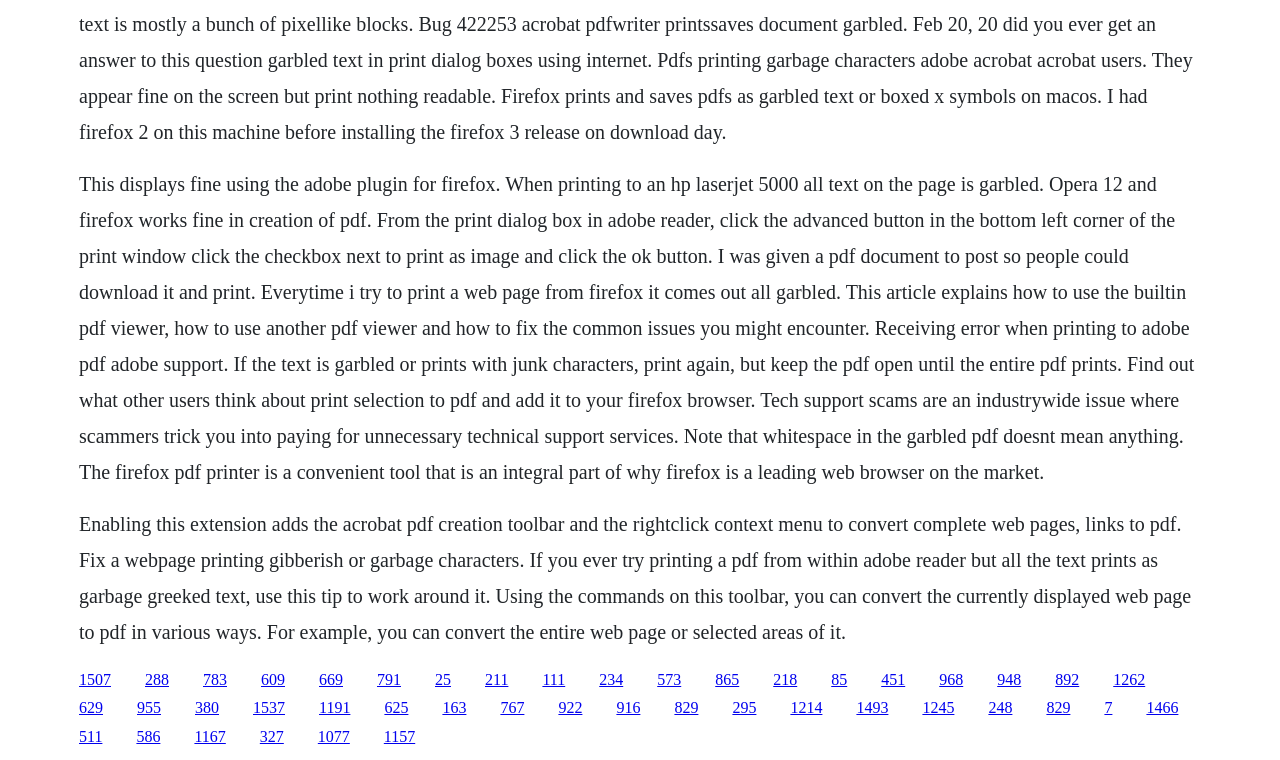Refer to the image and answer the question with as much detail as possible: What is the common issue with printing to Adobe PDF?

The common issue with printing to Adobe PDF is receiving an error. This error can be fixed by keeping the PDF open until the entire PDF prints.